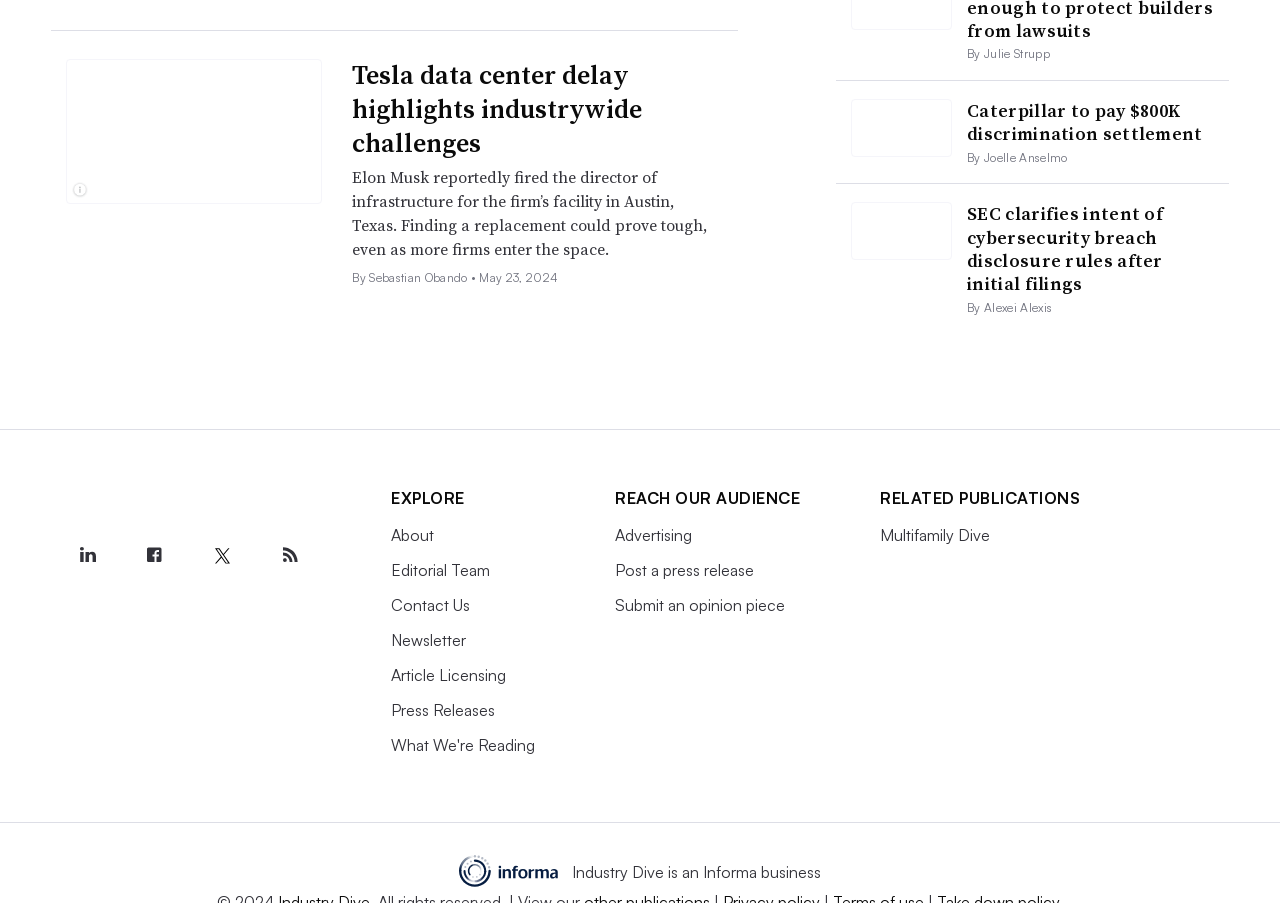Locate the bounding box of the UI element described by: "About" in the given webpage screenshot.

[0.306, 0.582, 0.339, 0.604]